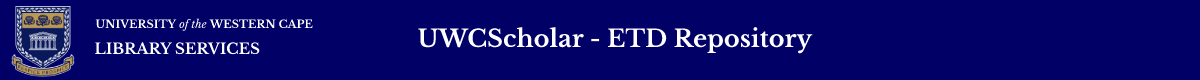What is displayed prominently on the header?
Give a detailed response to the question by analyzing the screenshot.

The design features the university's crest prominently displayed on the header, signifying academic excellence and research support, which is a key element of the header's design.